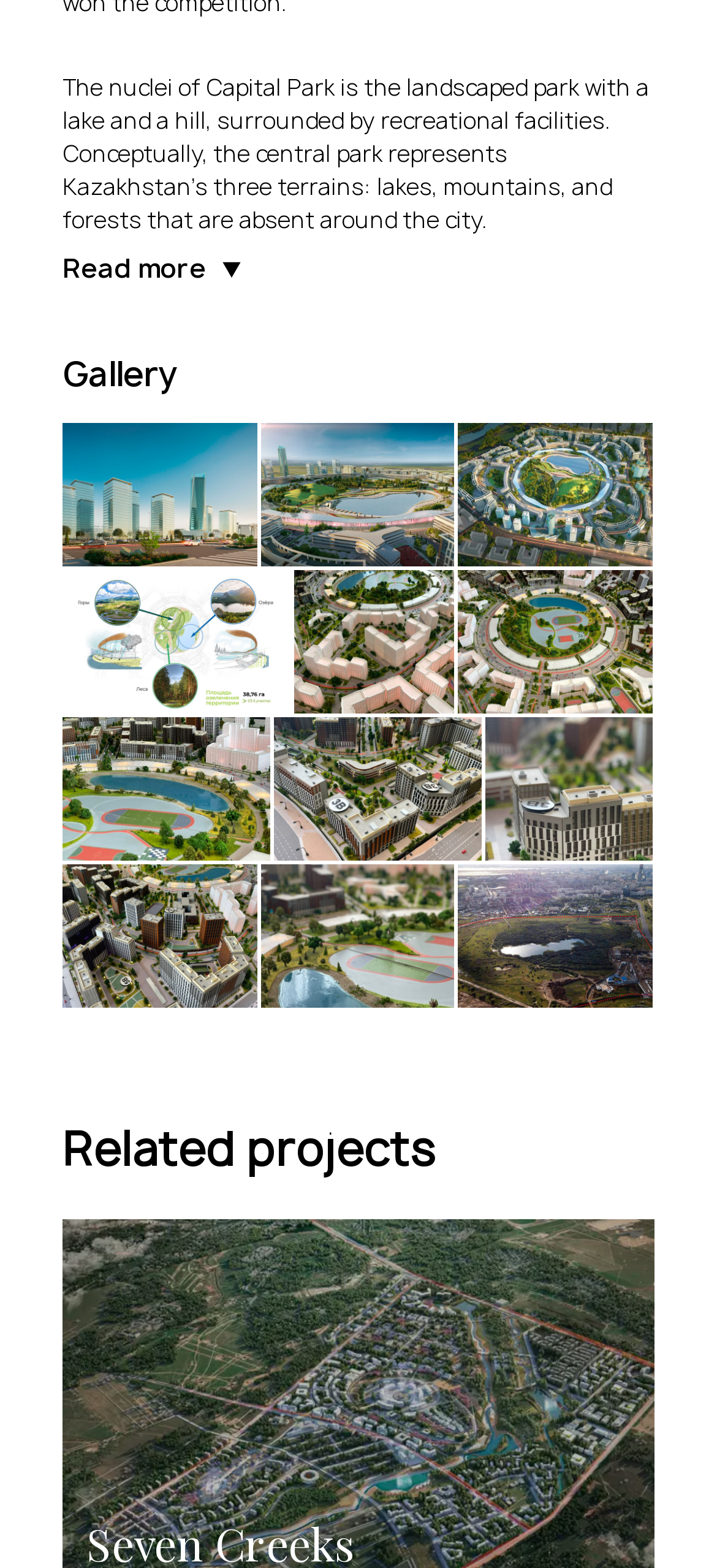Pinpoint the bounding box coordinates of the clickable area necessary to execute the following instruction: "View the 'Gallery'". The coordinates should be given as four float numbers between 0 and 1, namely [left, top, right, bottom].

[0.087, 0.229, 0.913, 0.25]